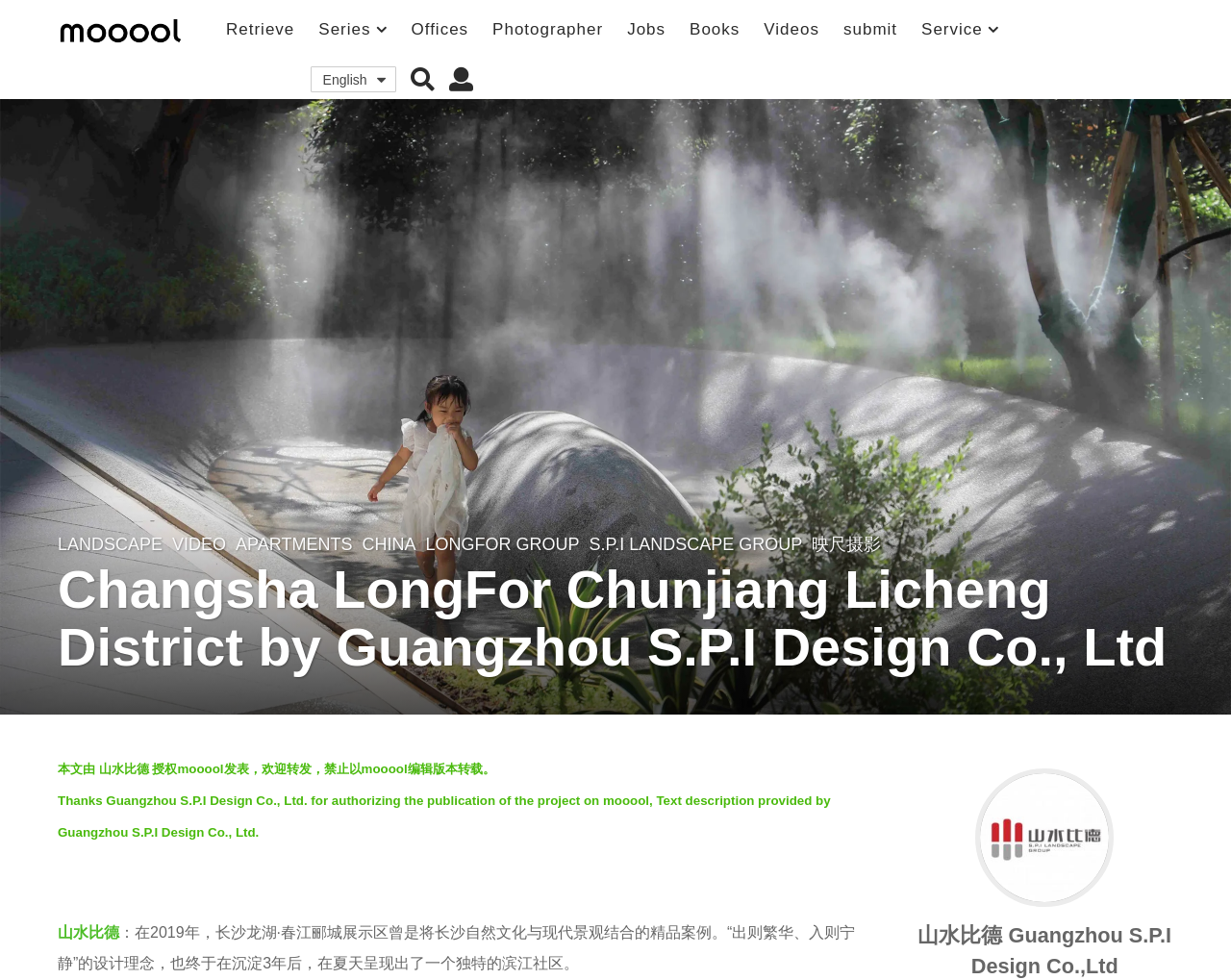Locate the bounding box coordinates of the clickable region necessary to complete the following instruction: "Switch to English". Provide the coordinates in the format of four float numbers between 0 and 1, i.e., [left, top, right, bottom].

[0.252, 0.068, 0.322, 0.095]